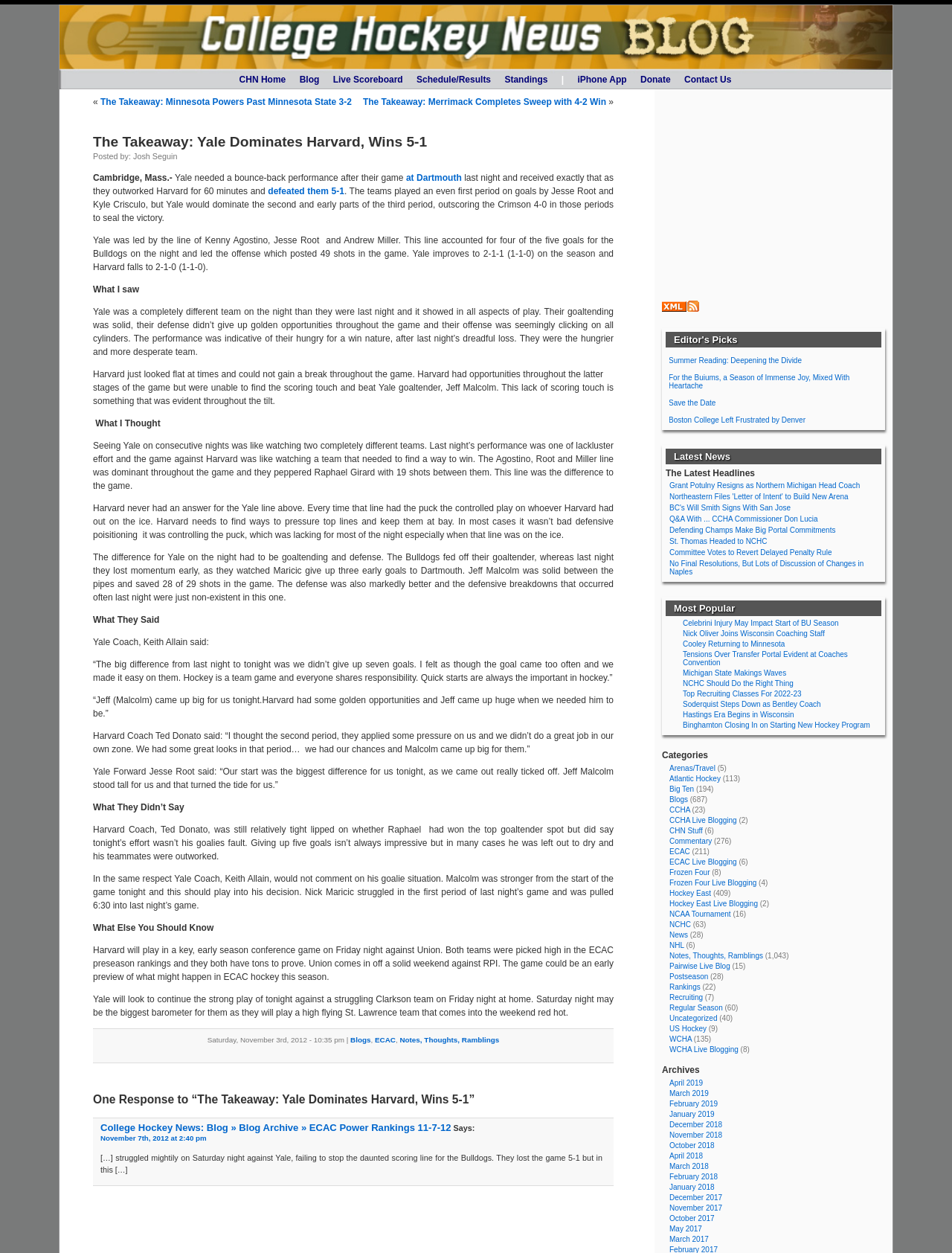Find the bounding box coordinates of the clickable region needed to perform the following instruction: "Click on the 'Donate' link". The coordinates should be provided as four float numbers between 0 and 1, i.e., [left, top, right, bottom].

[0.673, 0.059, 0.704, 0.068]